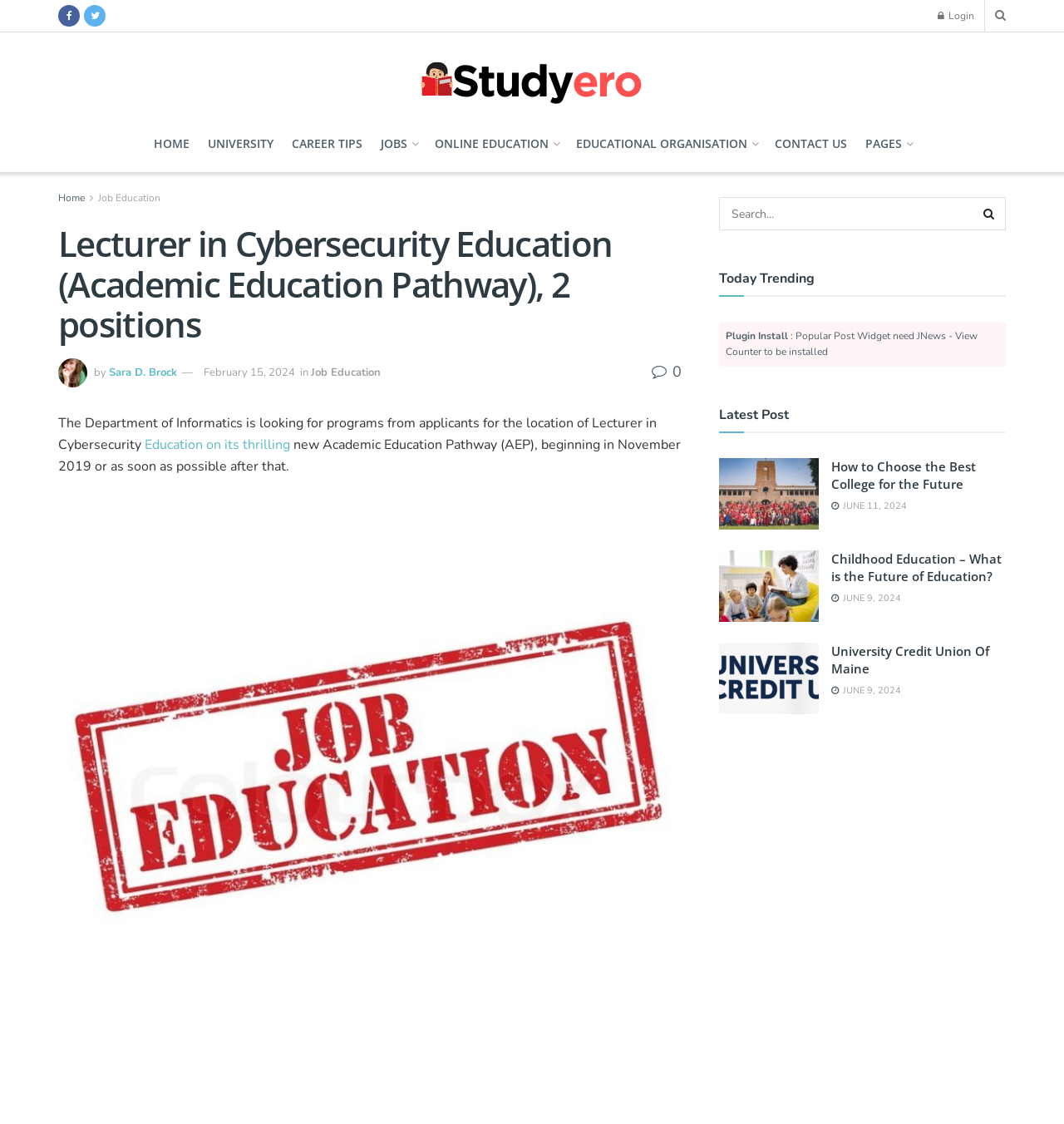Please identify the bounding box coordinates of the area I need to click to accomplish the following instruction: "Click the login button".

[0.881, 0.0, 0.916, 0.028]